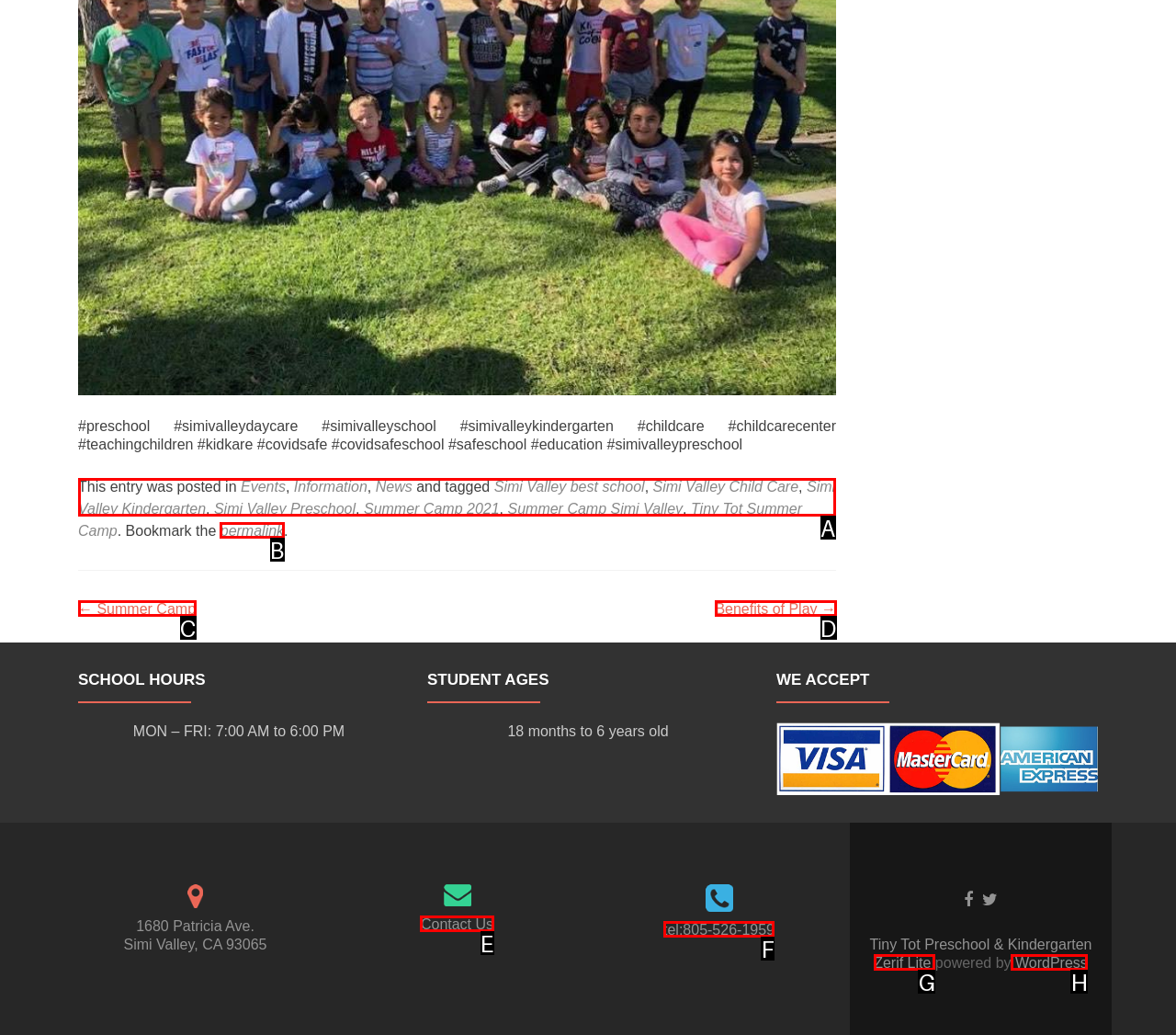Choose the HTML element that corresponds to the description: BY-WAYS Table of Contents
Provide the answer by selecting the letter from the given choices.

None